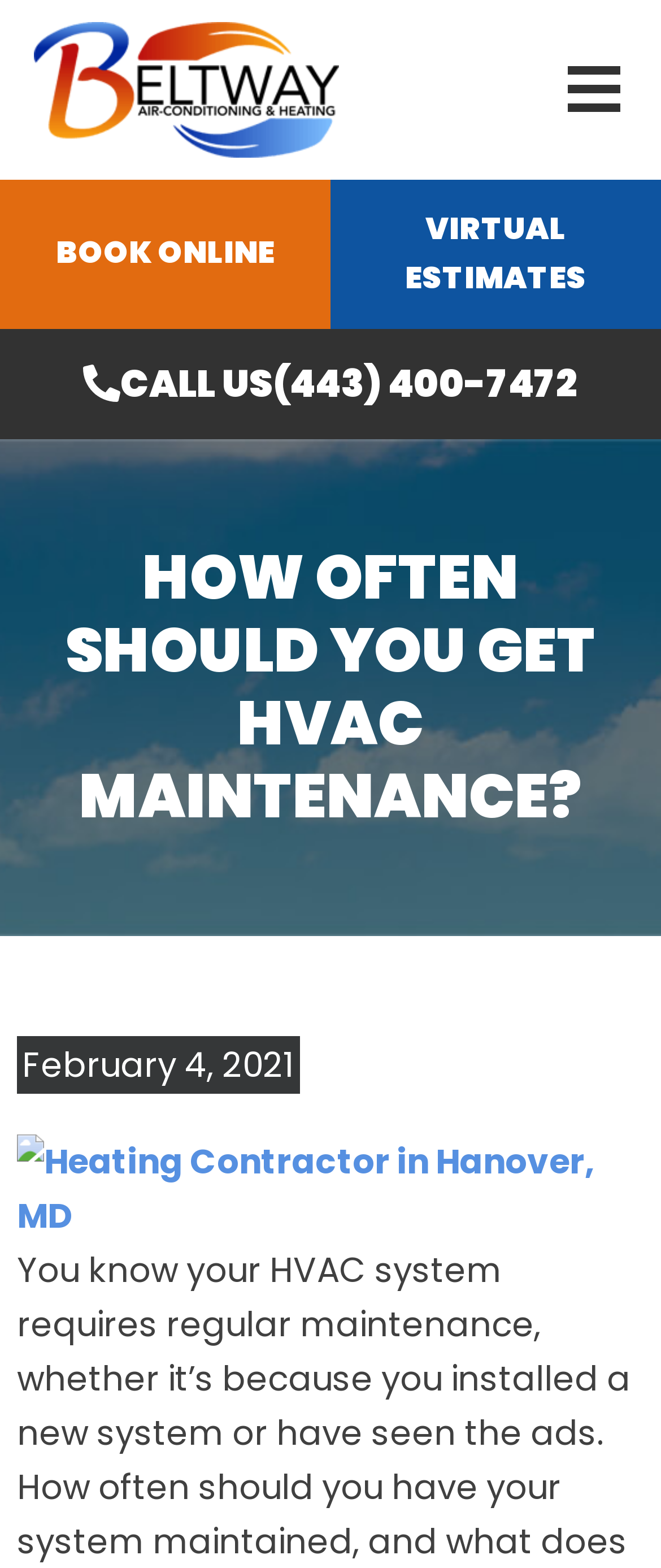Using the description "title="Beltway Air Conditioning & Heating"", locate and provide the bounding box of the UI element.

[0.051, 0.041, 0.512, 0.071]